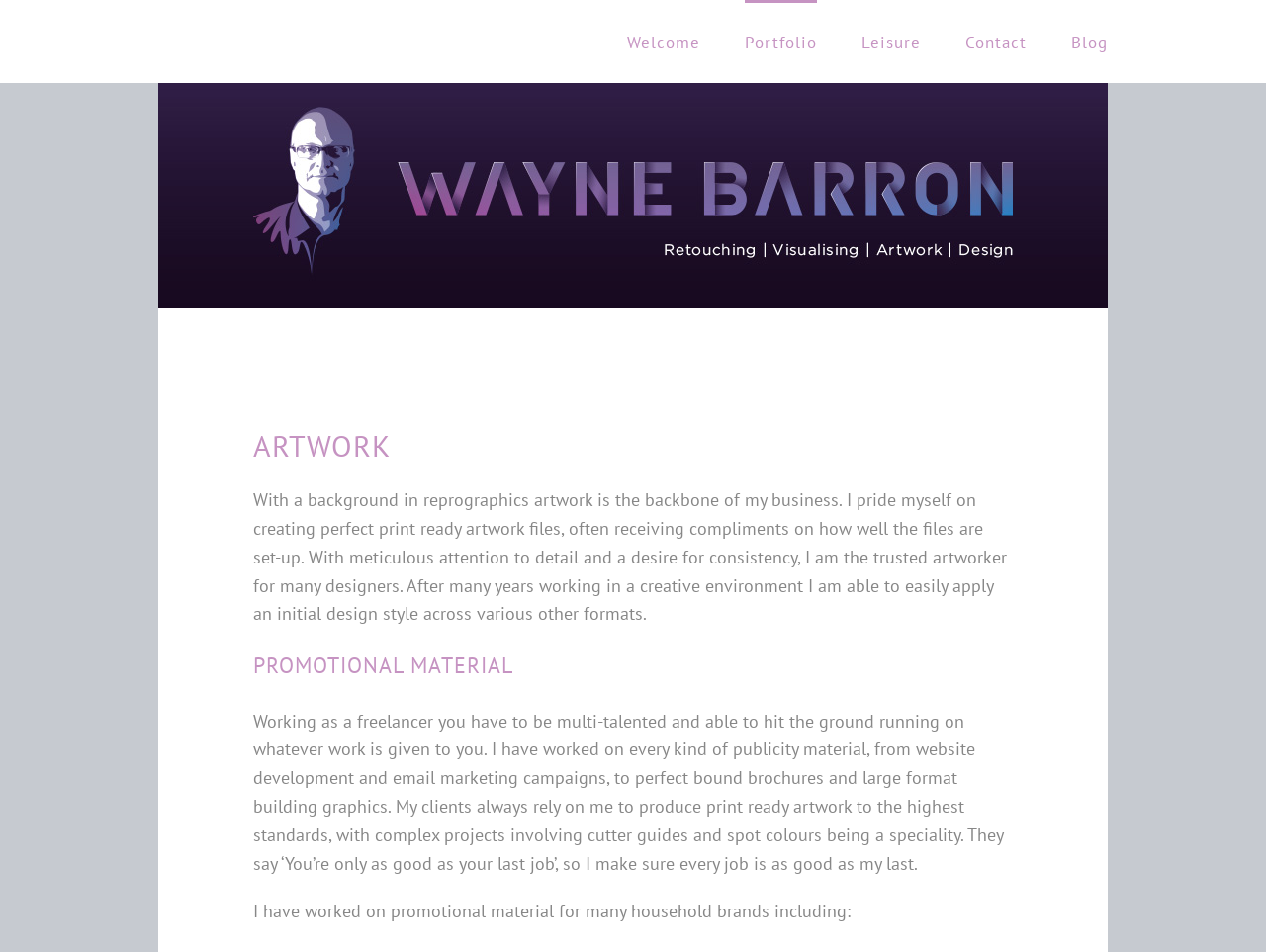What is the main service offered by Wayne Barron?
Provide a one-word or short-phrase answer based on the image.

Artwork